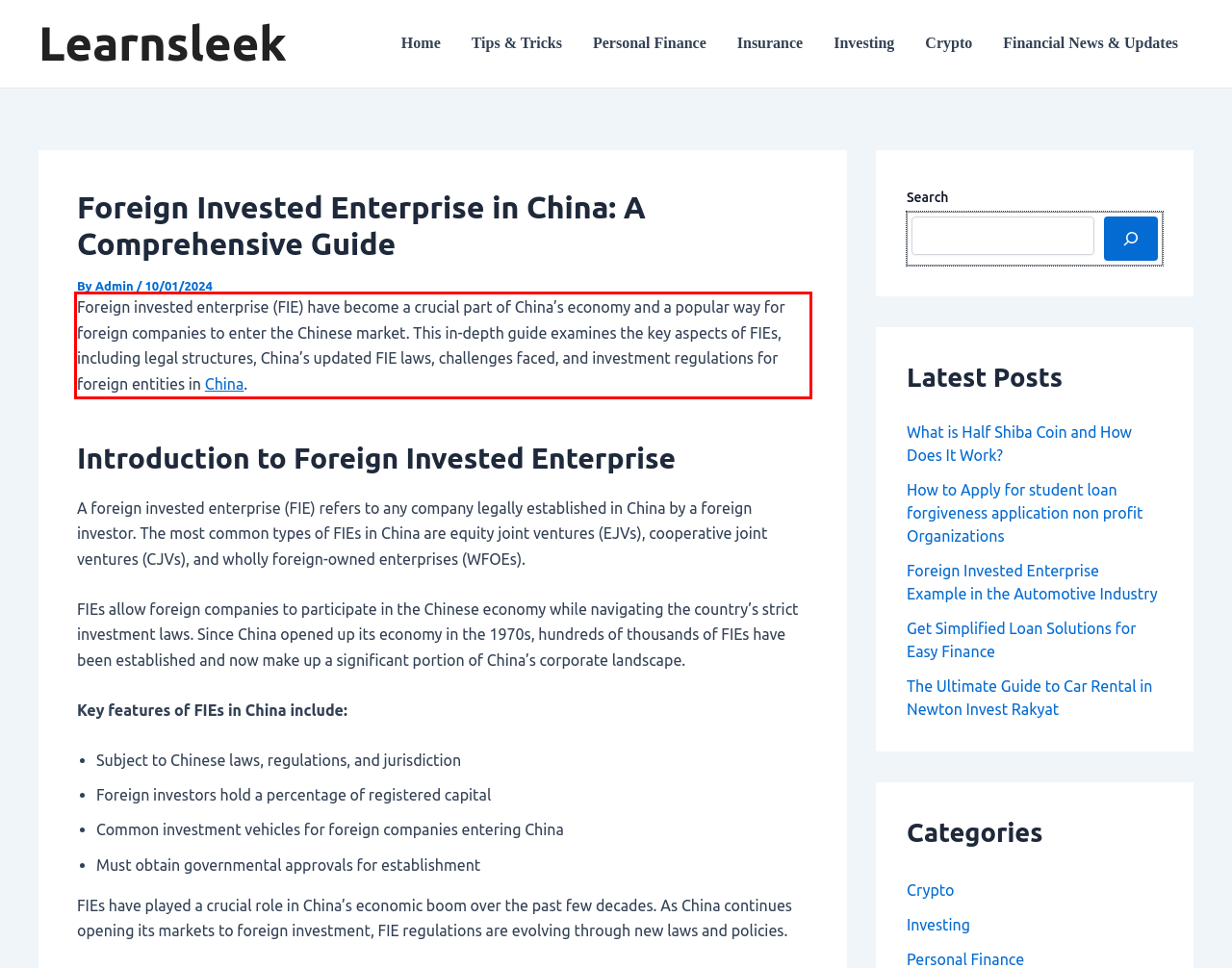You are presented with a screenshot containing a red rectangle. Extract the text found inside this red bounding box.

Foreign invested enterprise (FIE) have become a crucial part of China’s economy and a popular way for foreign companies to enter the Chinese market. This in-depth guide examines the key aspects of FIEs, including legal structures, China’s updated FIE laws, challenges faced, and investment regulations for foreign entities in China.